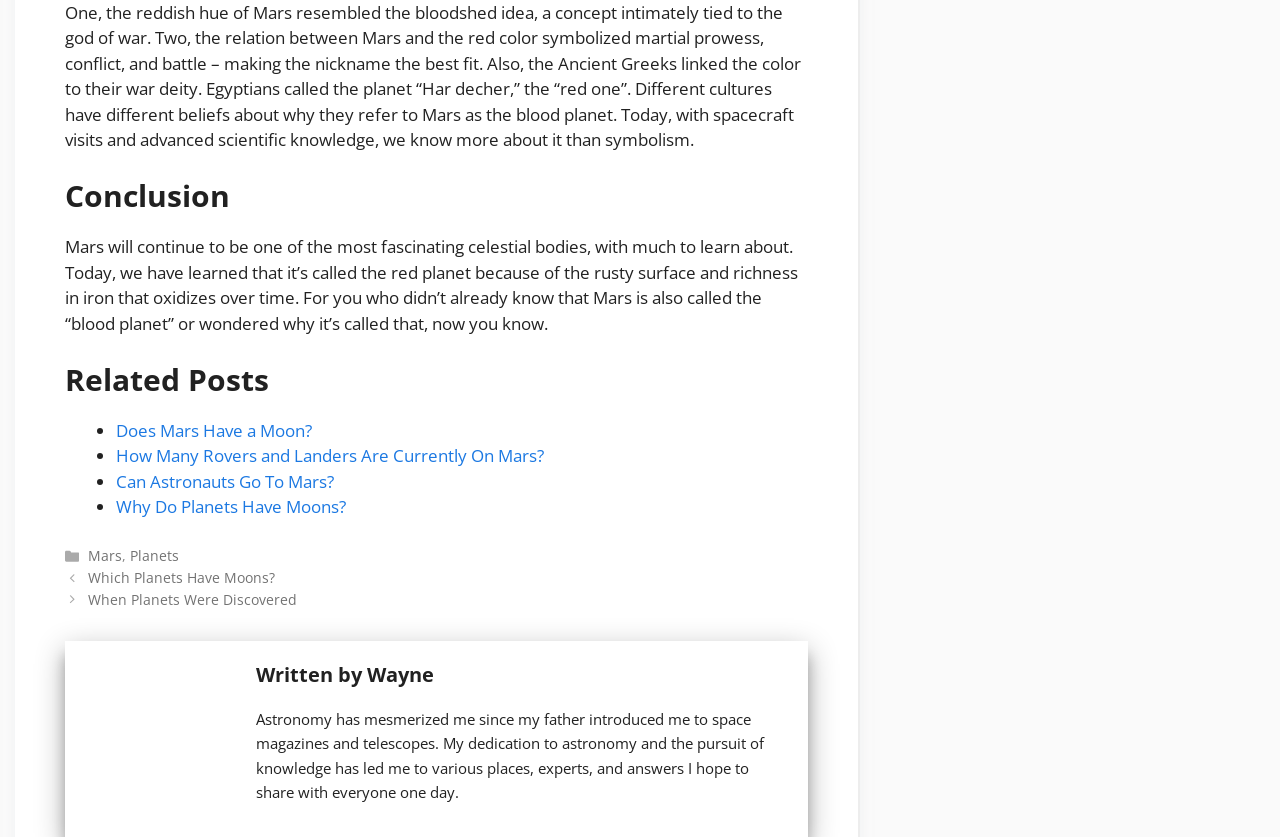Determine the bounding box of the UI element mentioned here: "Mars". The coordinates must be in the format [left, top, right, bottom] with values ranging from 0 to 1.

[0.069, 0.653, 0.095, 0.676]